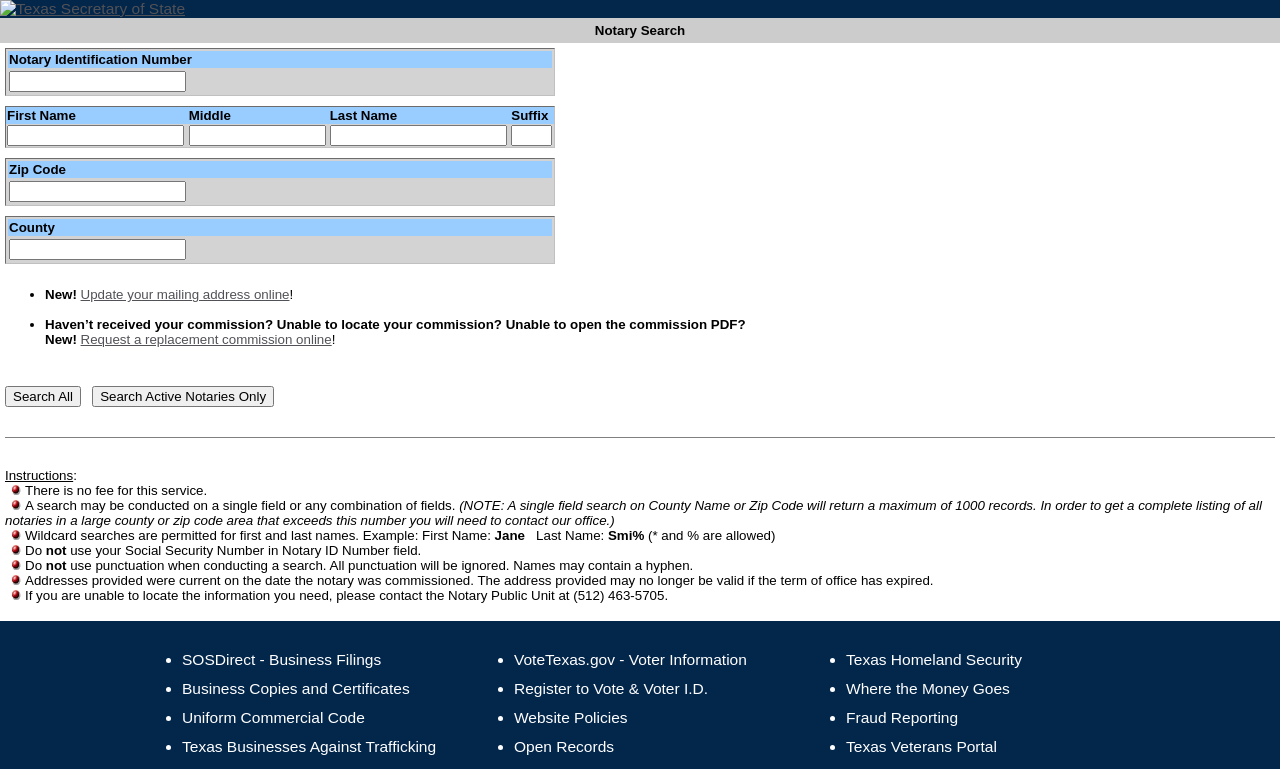Please specify the bounding box coordinates of the region to click in order to perform the following instruction: "Search for notaries by zip code".

[0.007, 0.235, 0.145, 0.263]